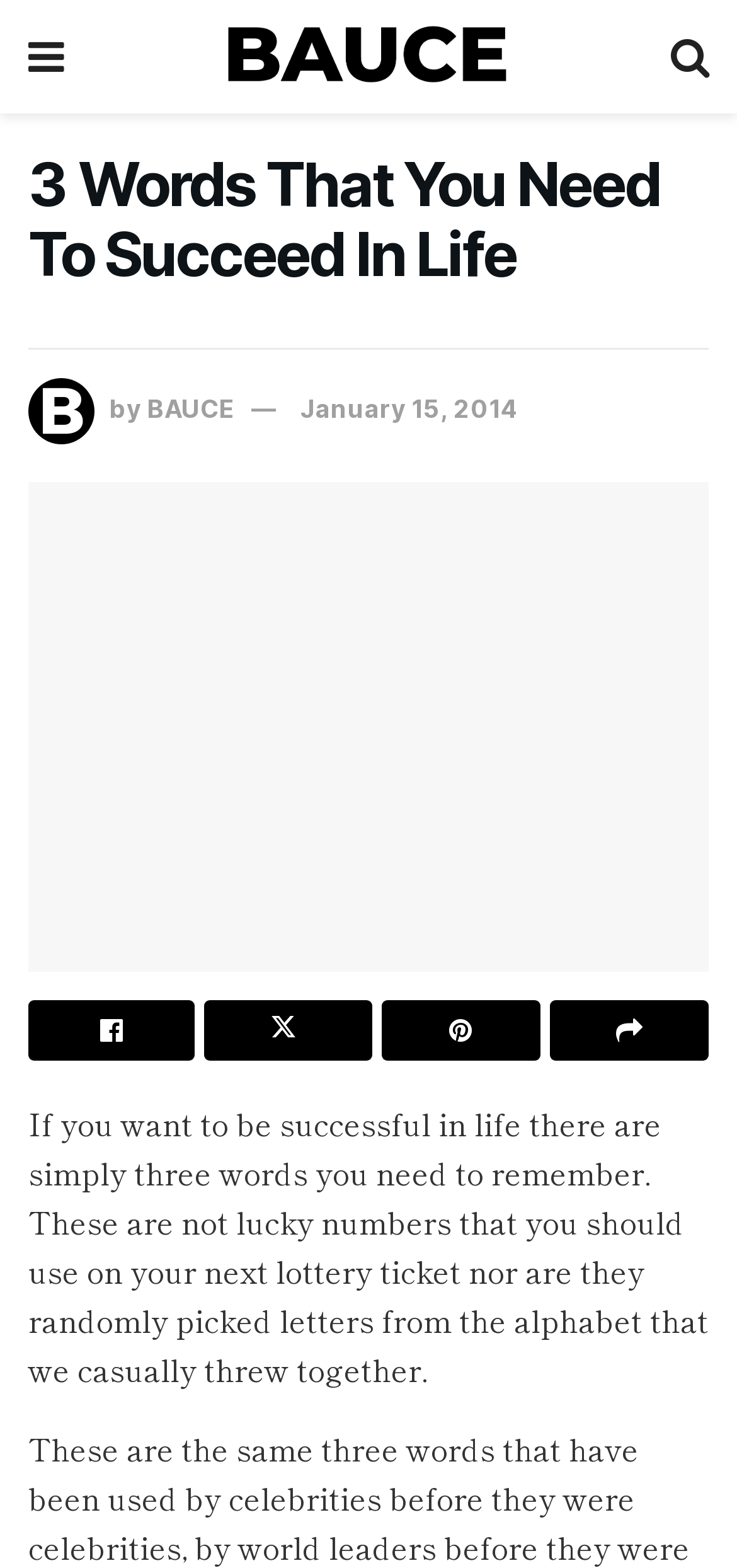Give a one-word or one-phrase response to the question: 
Is there an image in the article?

Yes